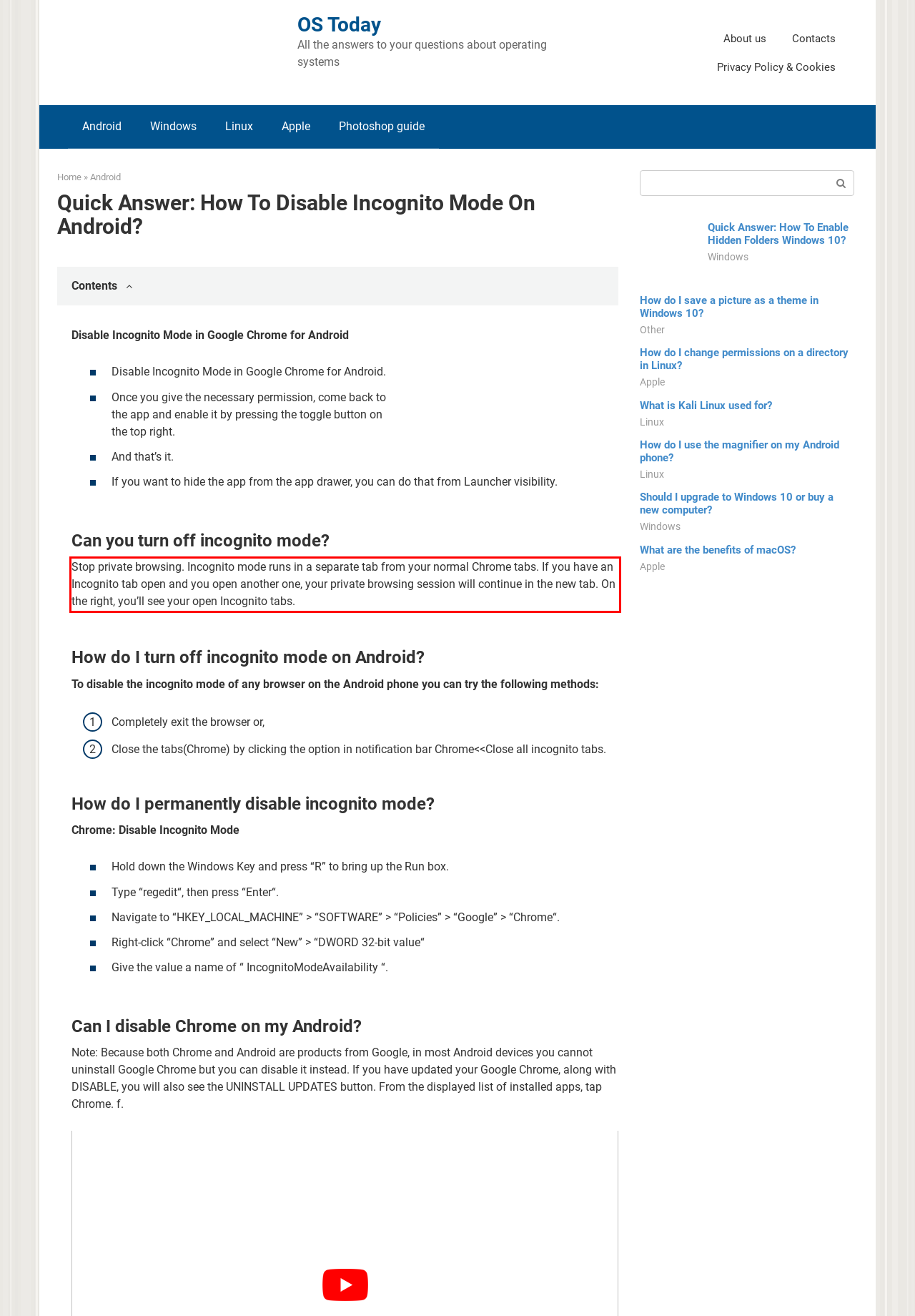Given a webpage screenshot, locate the red bounding box and extract the text content found inside it.

Stop private browsing. Incognito mode runs in a separate tab from your normal Chrome tabs. If you have an Incognito tab open and you open another one, your private browsing session will continue in the new tab. On the right, you’ll see your open Incognito tabs.